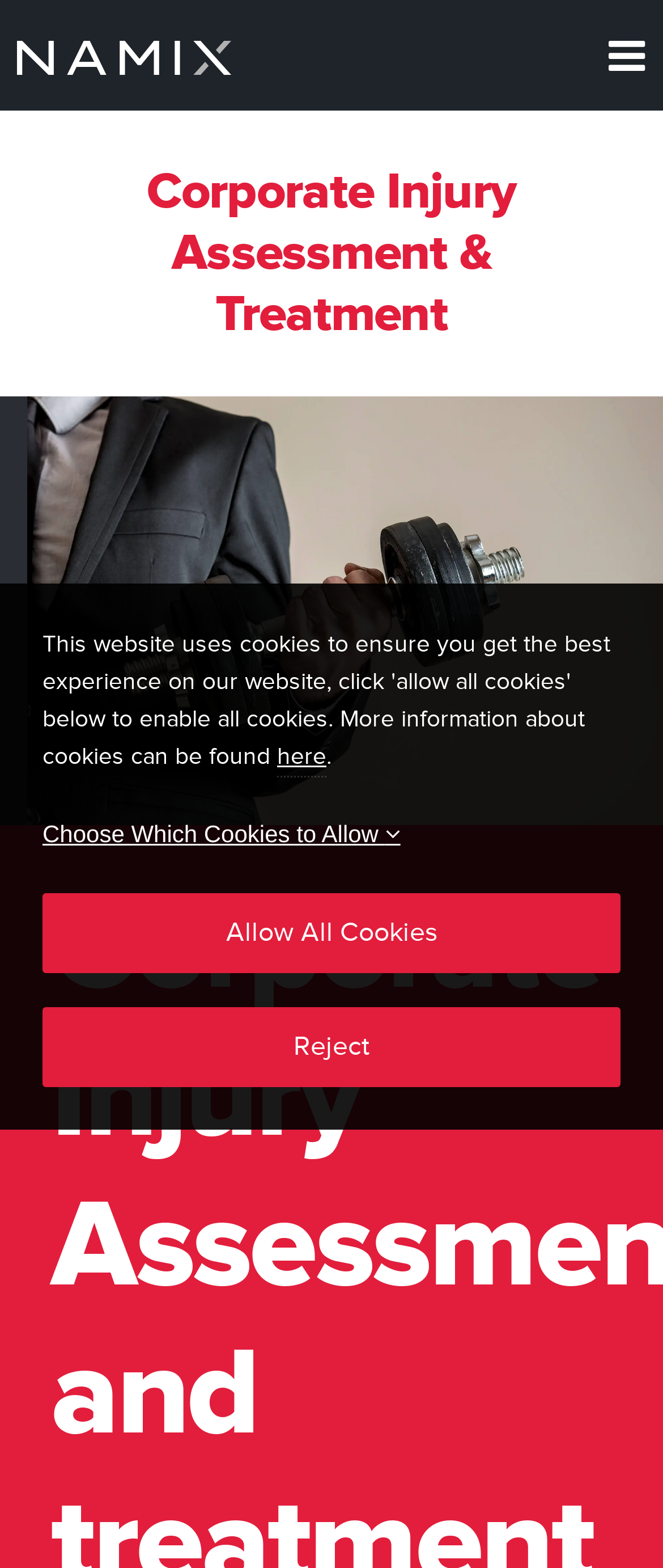Provide your answer to the question using just one word or phrase: How many cookie options are there?

3